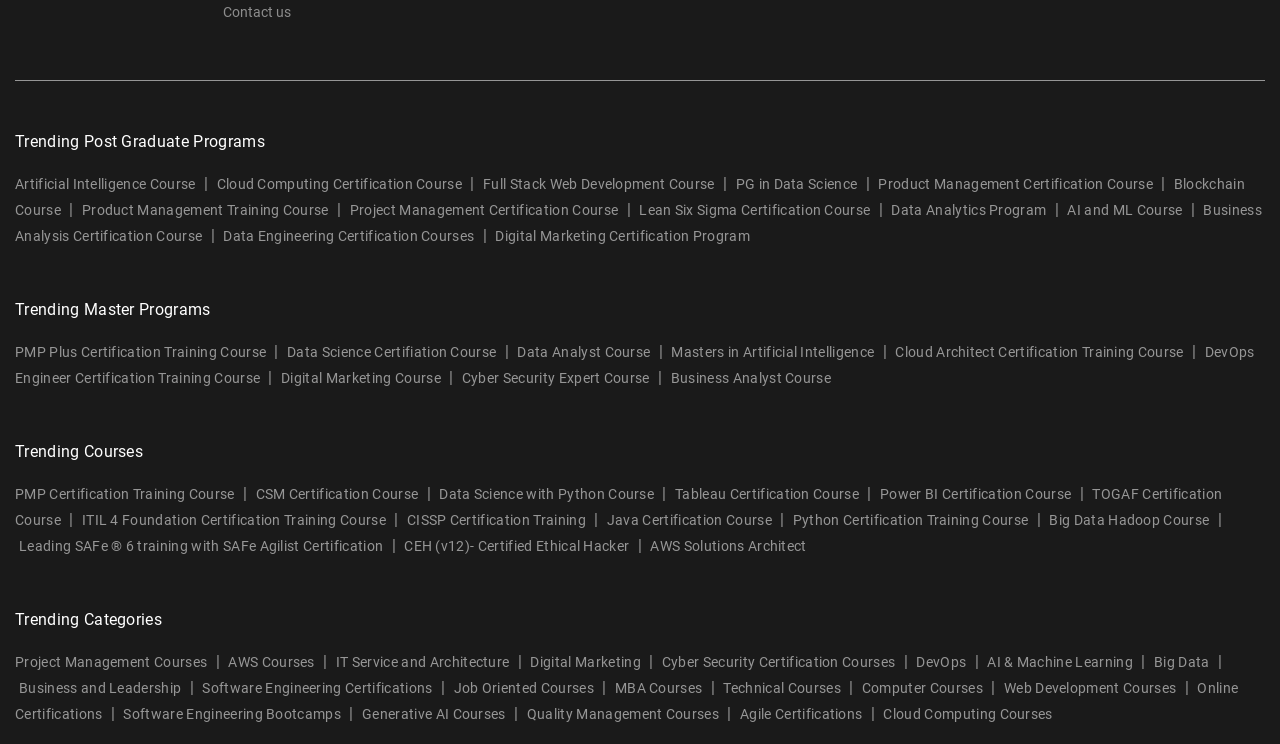Answer the question with a brief word or phrase:
What is the second link under 'Trending Post Graduate Programs'?

Cloud Computing Certification Course